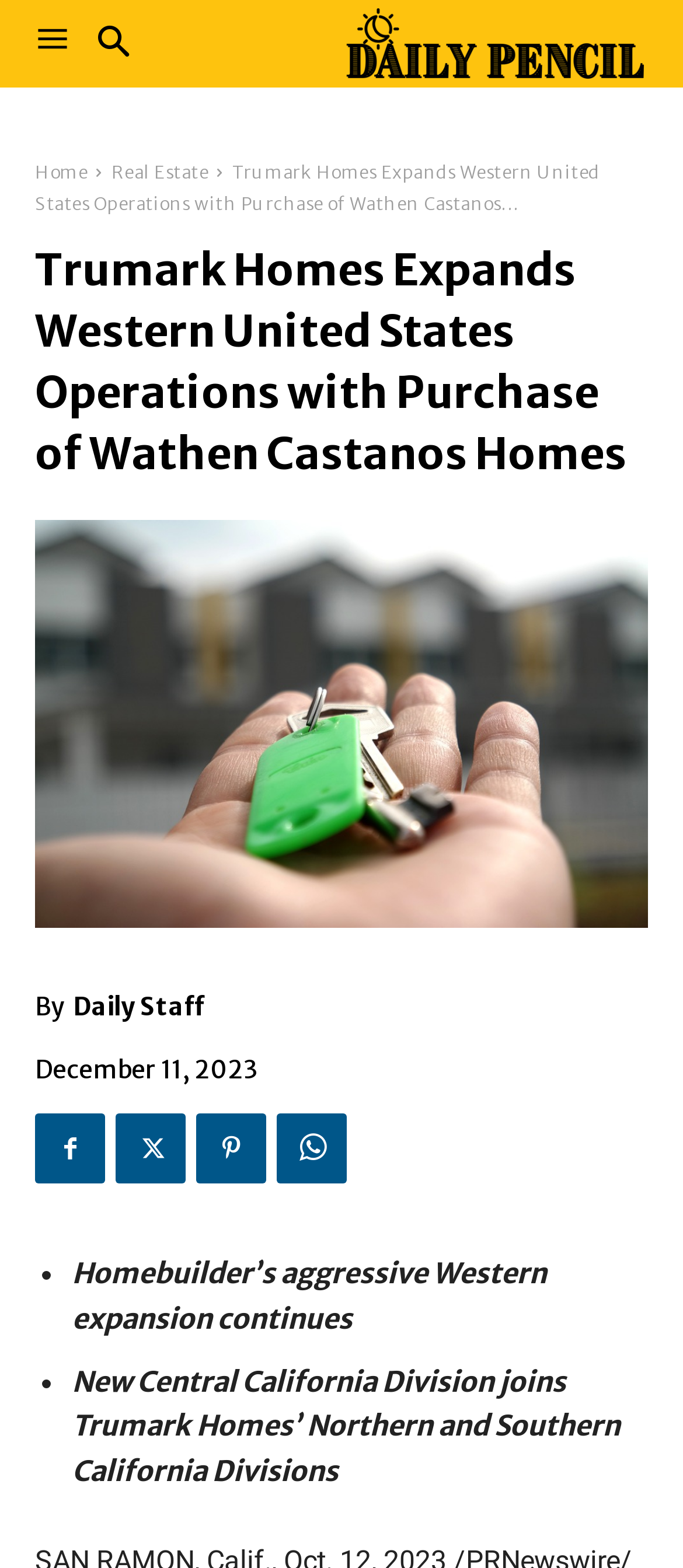What is the new division joining Trumark Homes' operations?
Please provide a single word or phrase as your answer based on the image.

New Central California Division